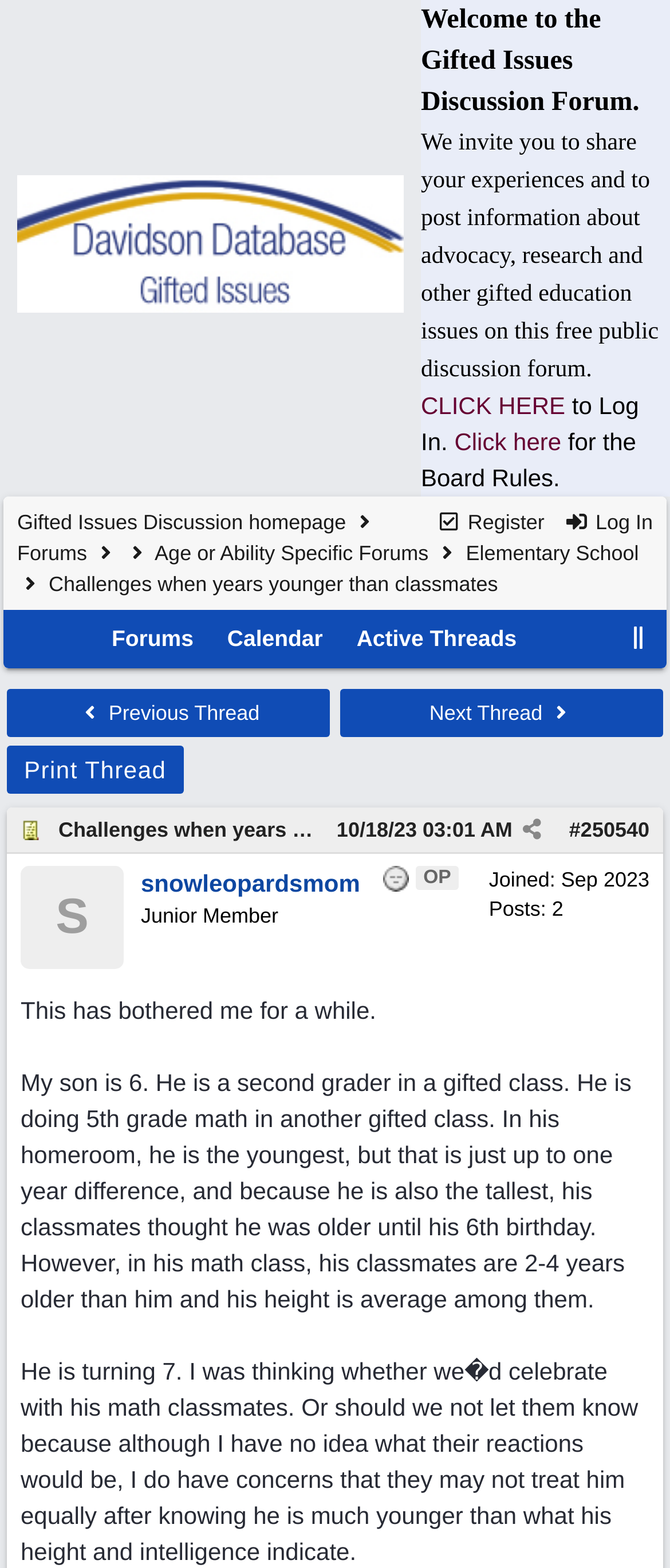Determine the bounding box coordinates of the element that should be clicked to execute the following command: "Log in to the forum".

[0.842, 0.325, 0.974, 0.341]